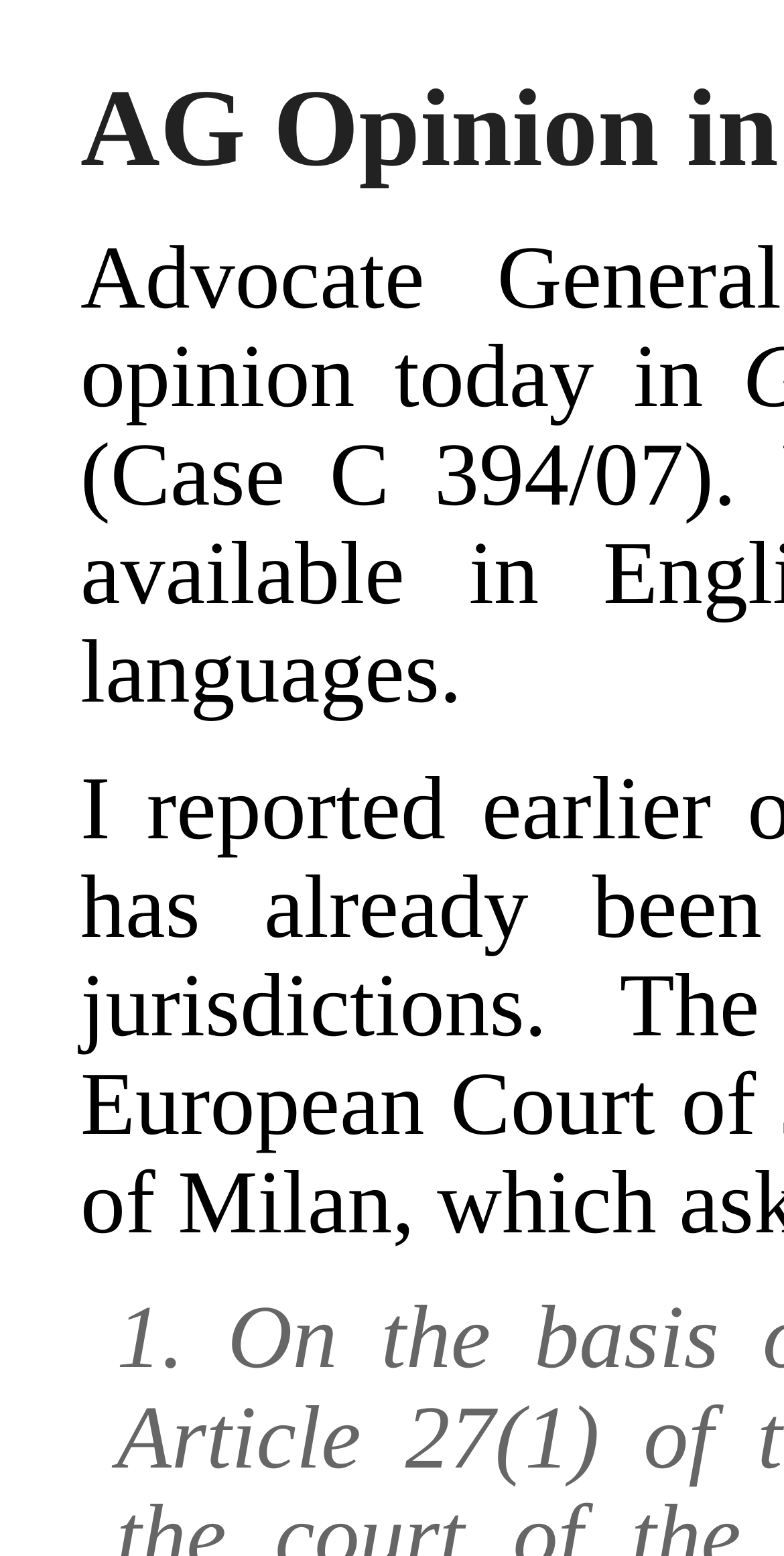Find the bounding box coordinates for the element described here: "opinion".

[0.103, 0.209, 0.453, 0.274]